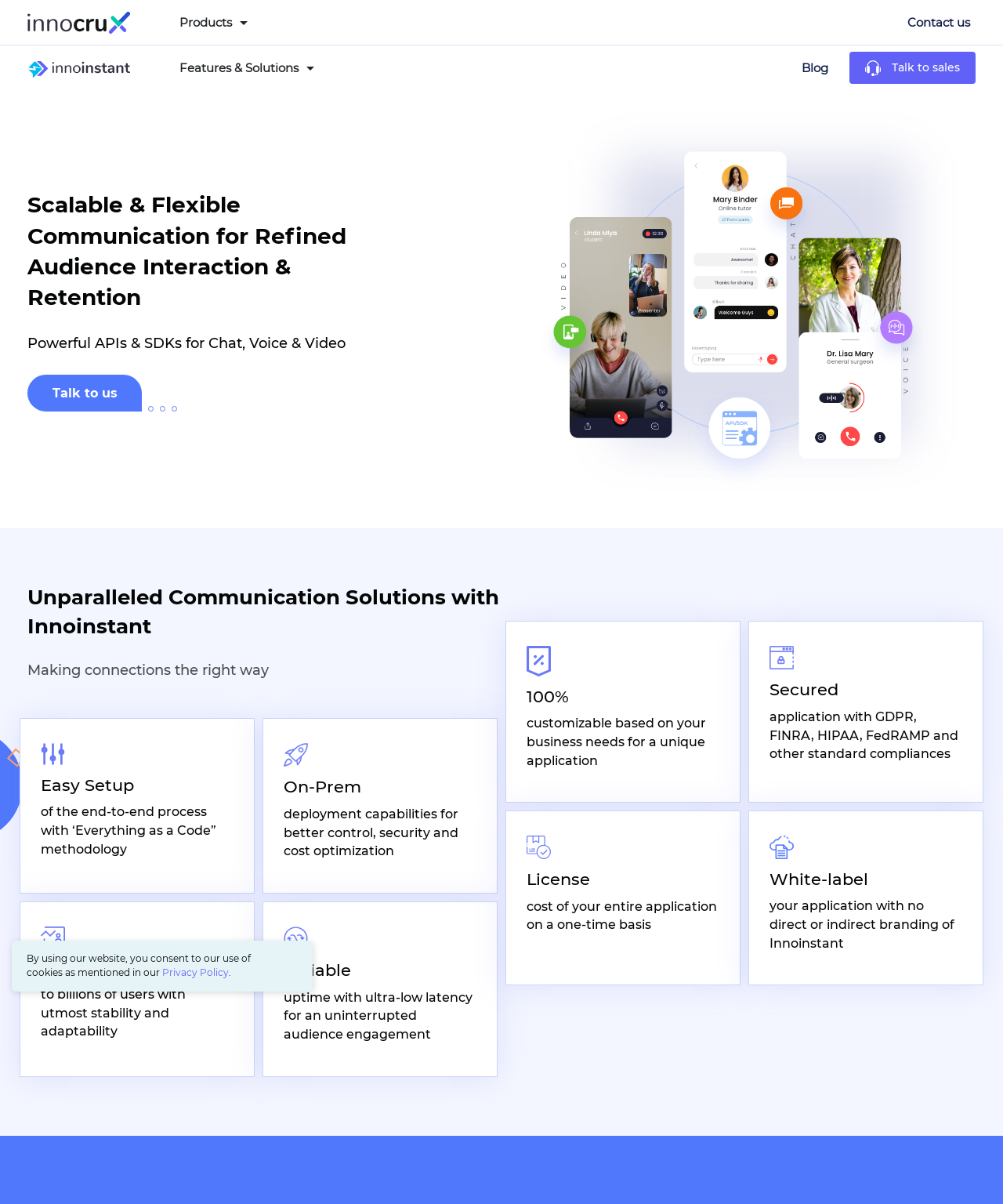Please identify the bounding box coordinates of the region to click in order to complete the task: "Click on the Post Comment button". The coordinates must be four float numbers between 0 and 1, specified as [left, top, right, bottom].

None